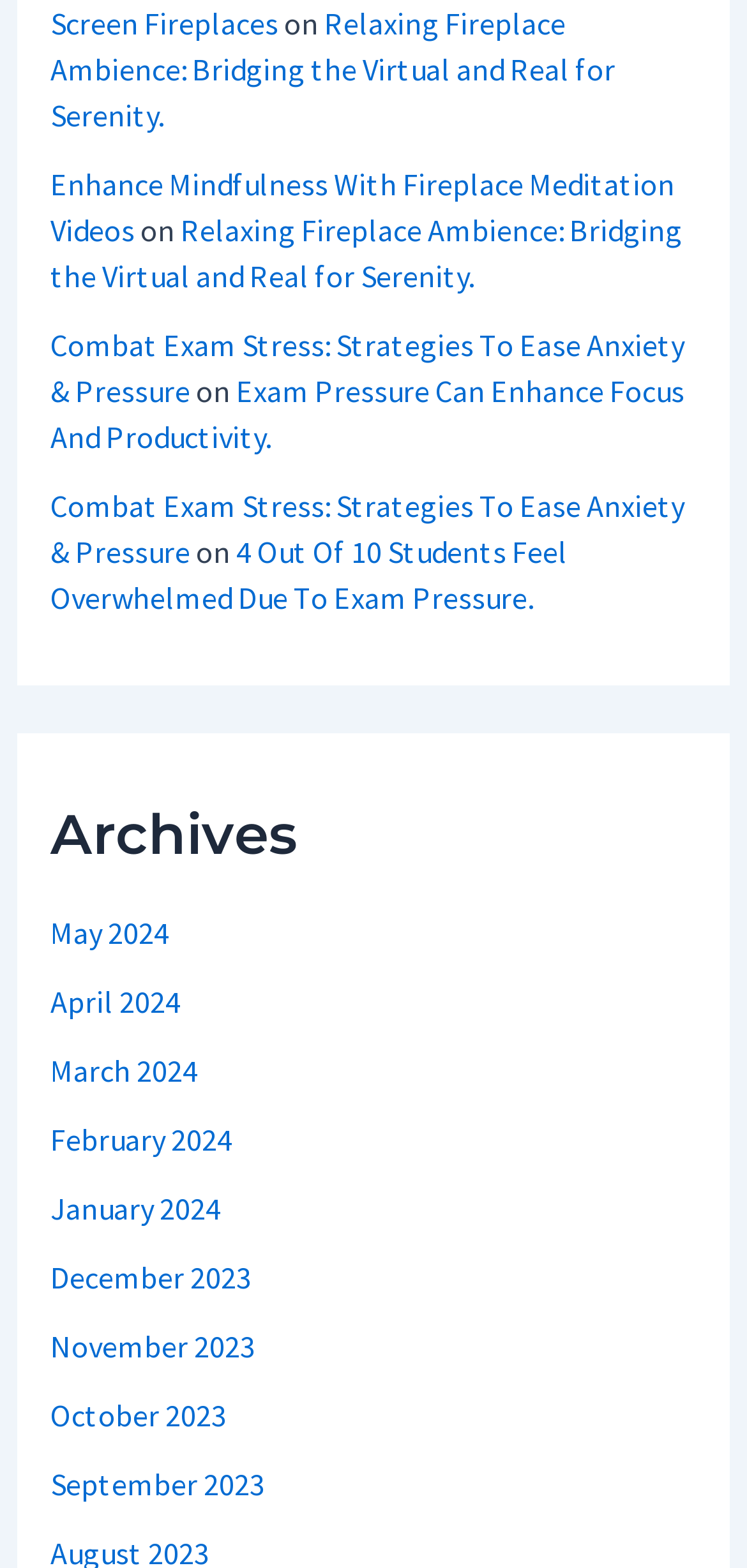Respond with a single word or phrase for the following question: 
What is the title of the last article?

4 Out Of 10 Students Feel Overwhelmed Due To Exam Pressure.